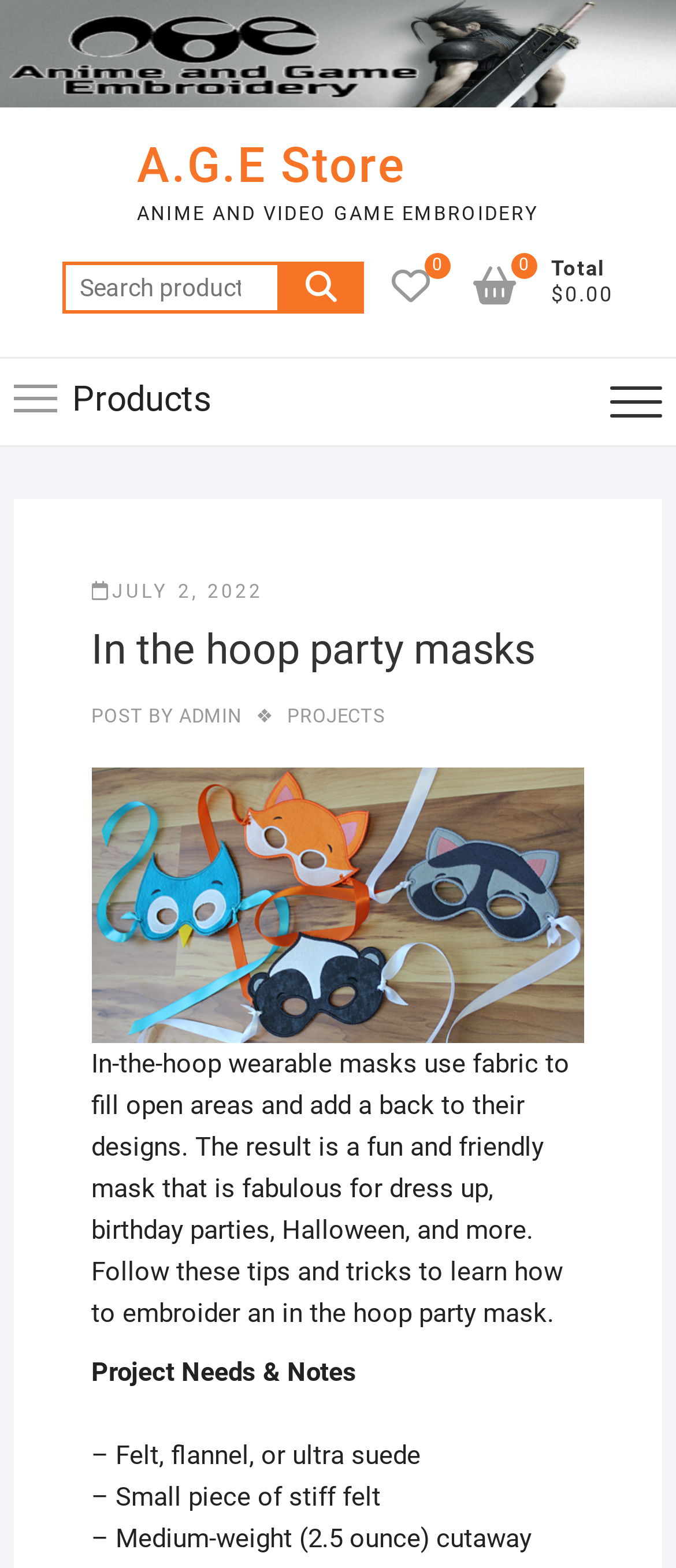Find the bounding box of the UI element described as: "alt="button"". The bounding box coordinates should be given as four float values between 0 and 1, i.e., [left, top, right, bottom].

None